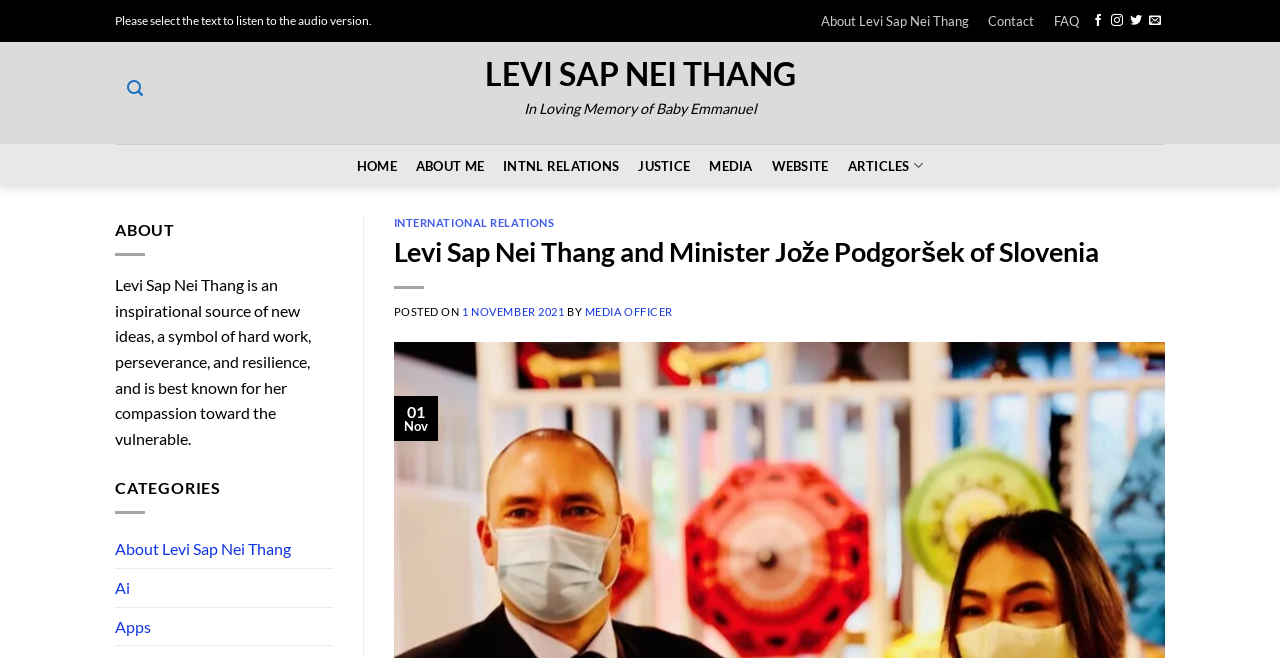Give a one-word or short phrase answer to this question: 
What is the purpose of the 'Search' link?

To search the website